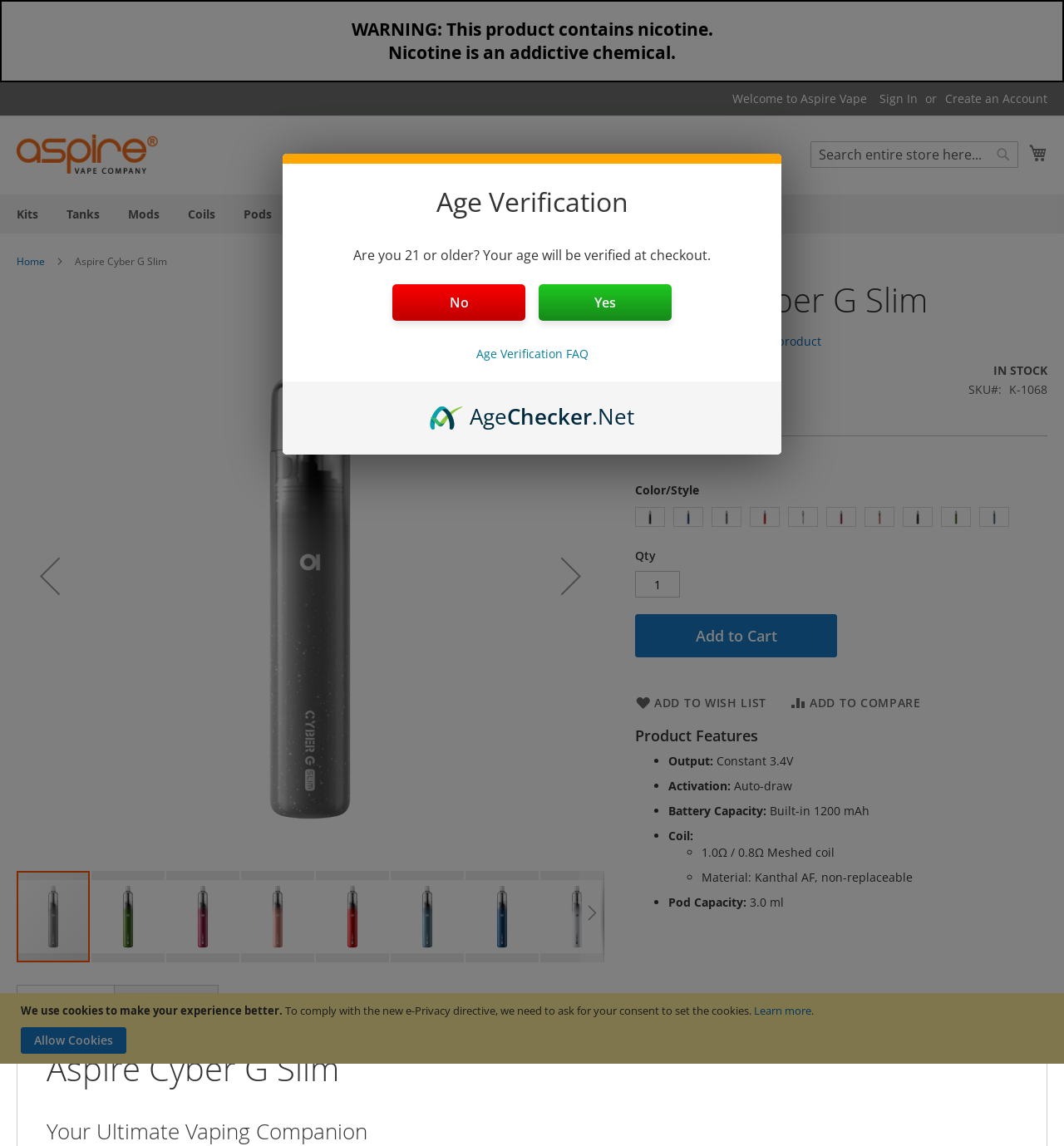Locate the bounding box coordinates of the area to click to fulfill this instruction: "View product details". The bounding box should be presented as four float numbers between 0 and 1, in the order [left, top, right, bottom].

[0.597, 0.246, 0.984, 0.278]